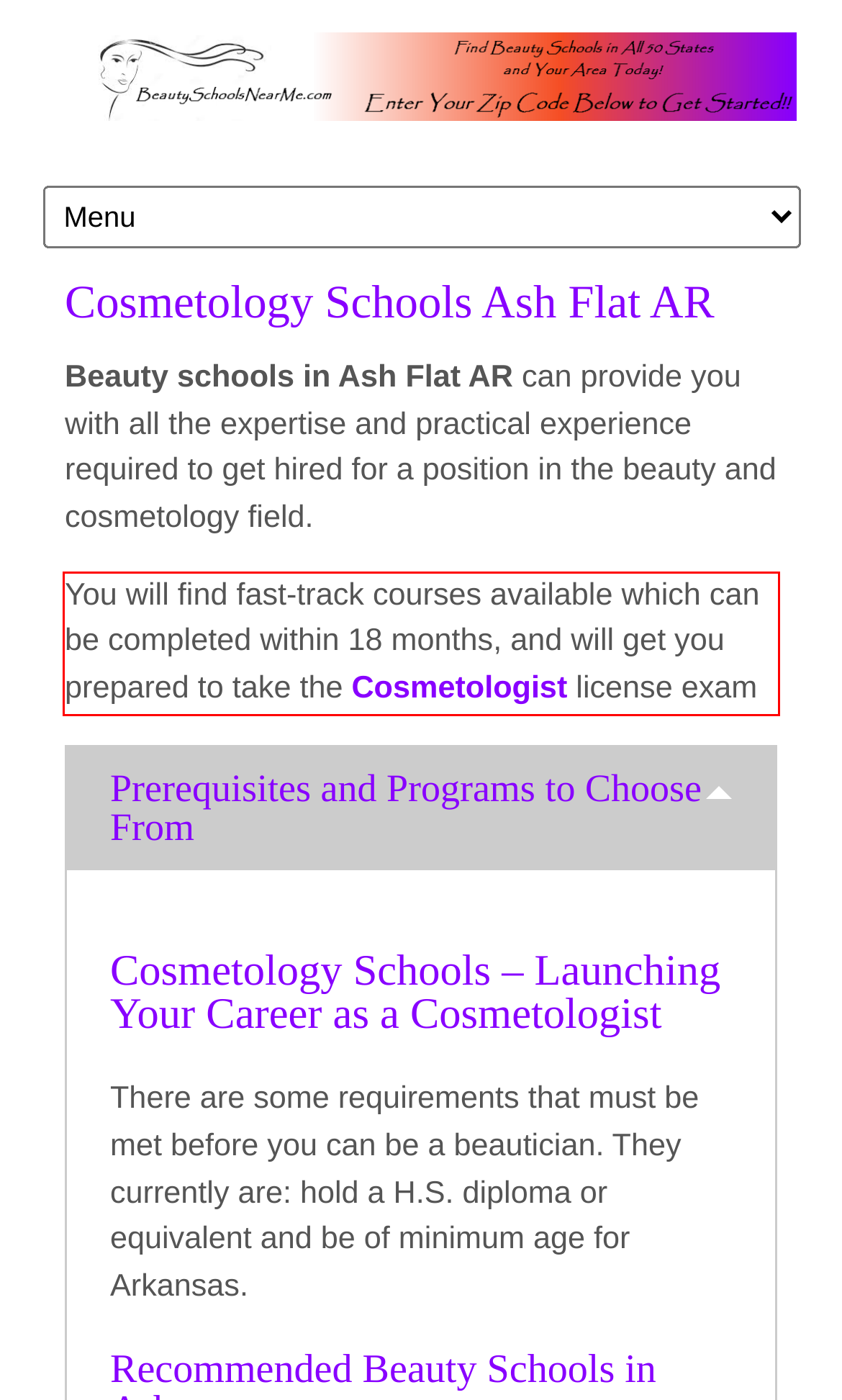Analyze the webpage screenshot and use OCR to recognize the text content in the red bounding box.

You will find fast-track courses available which can be completed within 18 months, and will get you prepared to take the Cosmetologist license exam